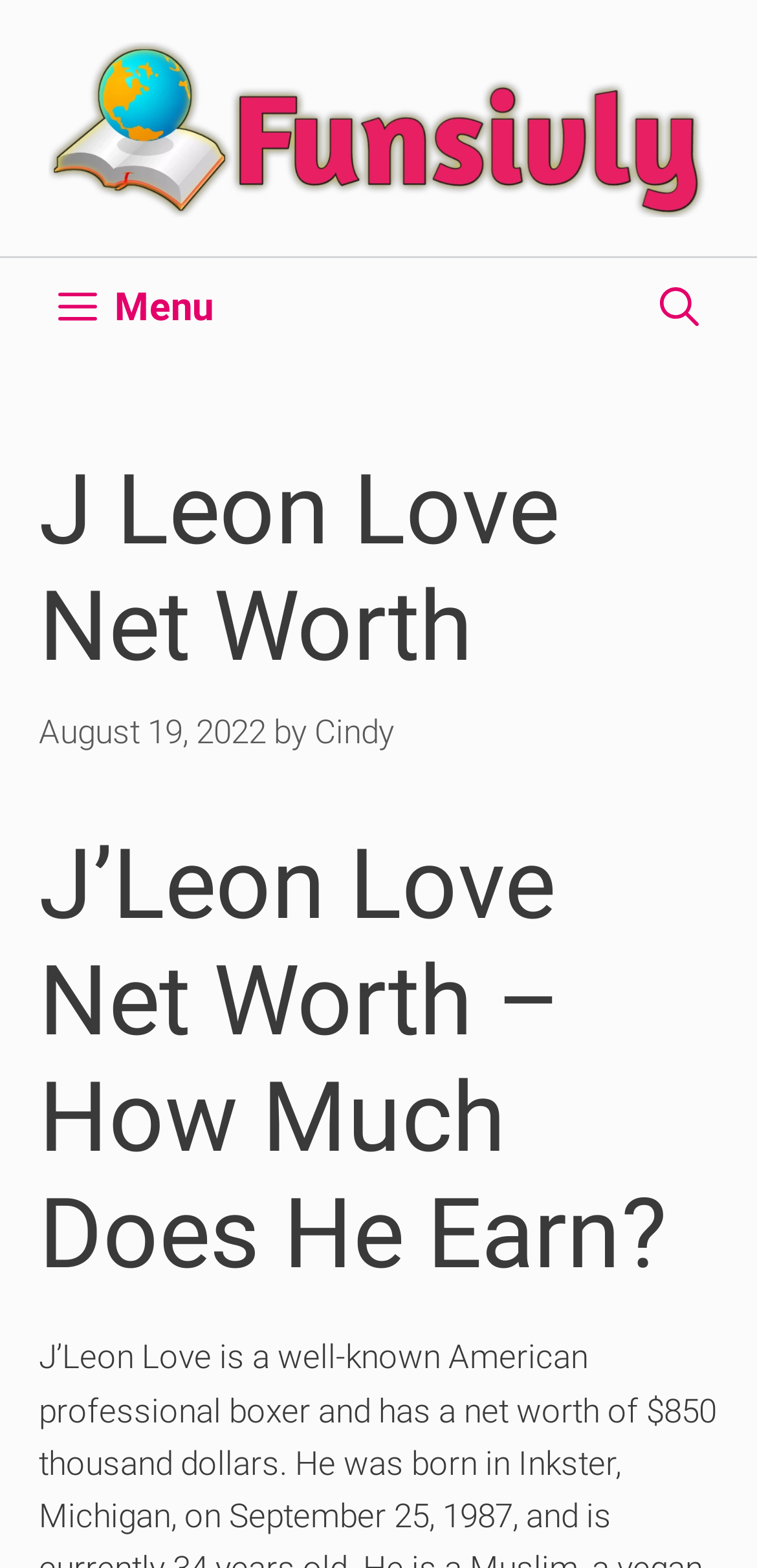Write an extensive caption that covers every aspect of the webpage.

The webpage is about J'Leon Love, an American professional boxer, and his net worth. At the top of the page, there is a banner with the site's name, "Funsivly", accompanied by an image of the same name. Below the banner, a navigation menu is located, featuring a "Menu" button and a link to "Open Search Bar" on the right side.

The main content of the page is divided into sections, with a heading "J Leon Love Net Worth" at the top. Below this heading, there is a timestamp "August 19, 2022" and a mention of the author, "Cindy". The main topic of the page is introduced by a heading "J’Leon Love Net Worth – How Much Does He Earn?" which is positioned below the author information.

Overall, the webpage has a simple and organized structure, with clear headings and concise text, making it easy to navigate and read.